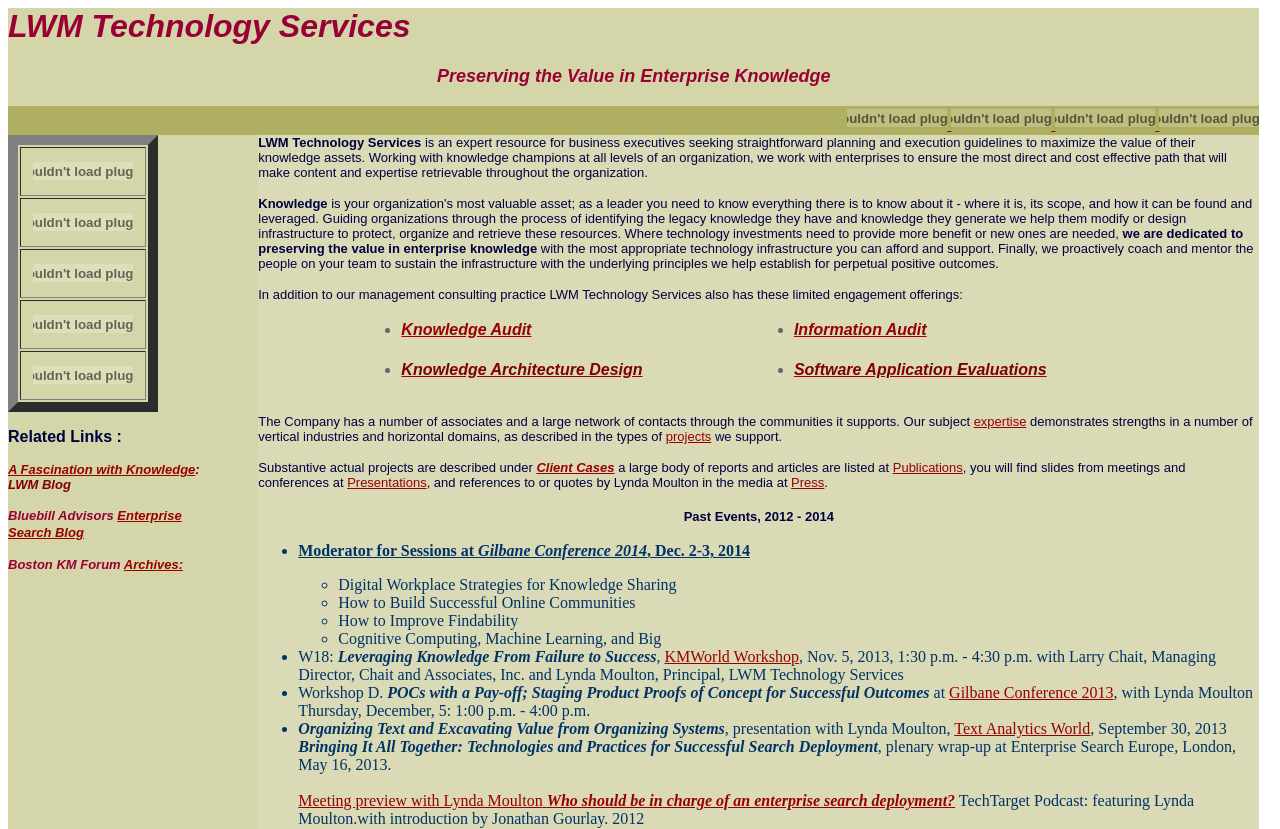Given the content of the image, can you provide a detailed answer to the question?
What are the types of projects supported by the company?

The types of projects supported by the company can be found in the text 'Our subject expertise demonstrates strengths in a number of vertical industries and horizontal domains, as described in the types of projects we support.' which lists Knowledge Audit, Information Audit, and other types of projects.